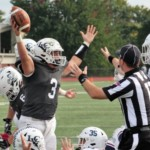What is the background of the image?
Please answer the question as detailed as possible.

The background of the image features a green football field, which contributes to the spirited atmosphere of the game and provides context to the action taking place in the foreground.